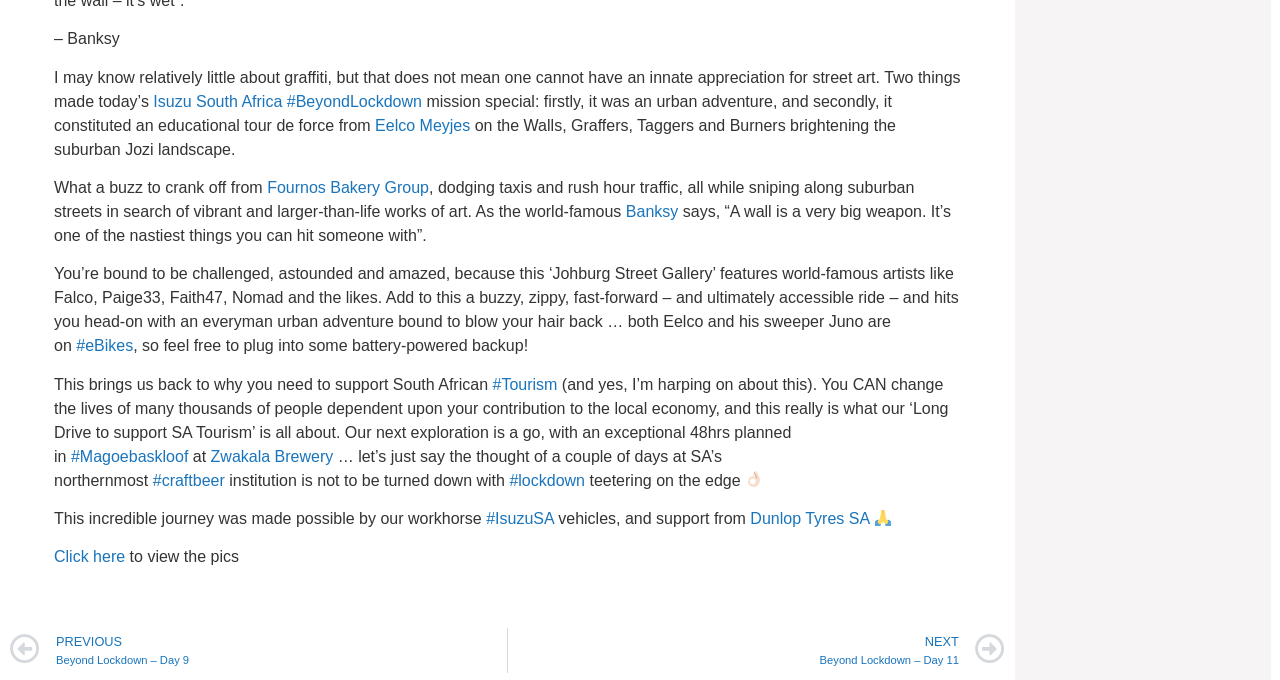Give a succinct answer to this question in a single word or phrase: 
What is the purpose of the 'Long Drive to support SA Tourism'?

To support local economy